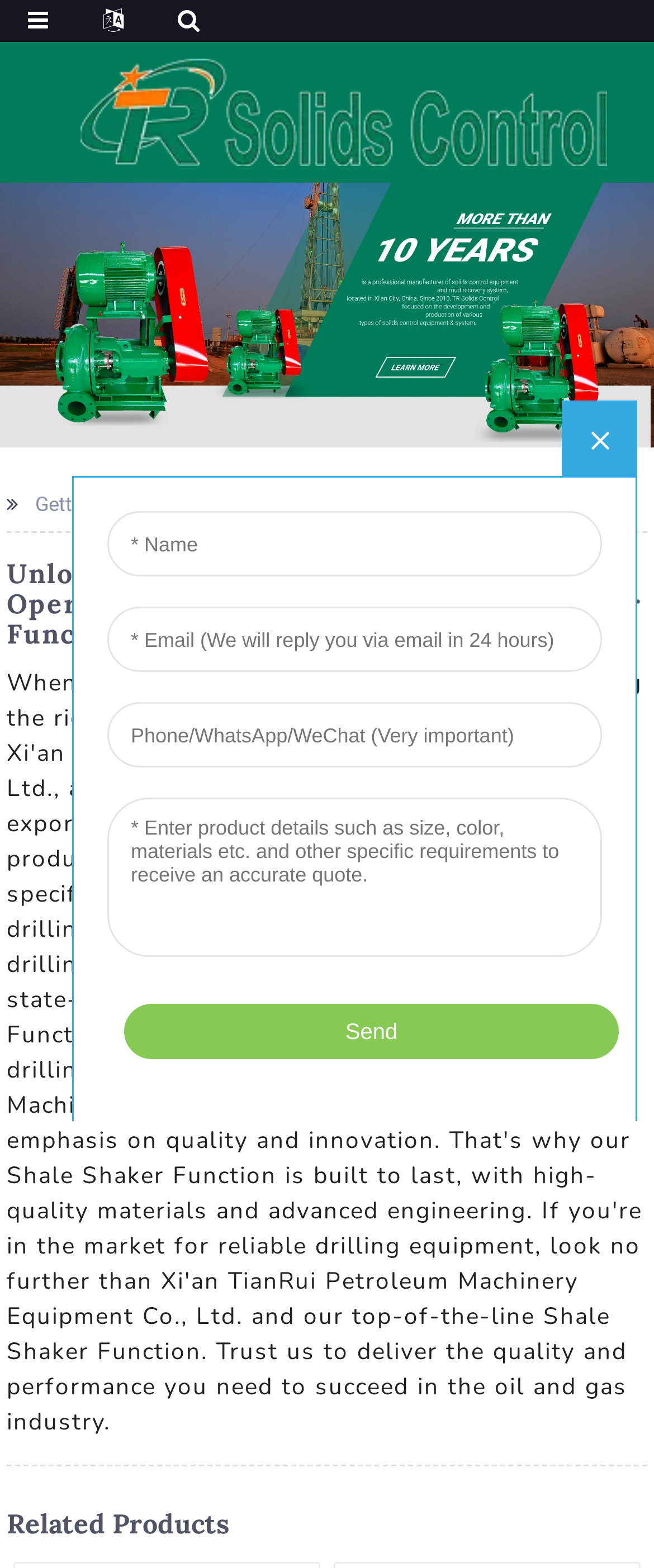Predict the bounding box of the UI element based on the description: "Shale Shaker Function". The coordinates should be four float numbers between 0 and 1, formatted as [left, top, right, bottom].

[0.356, 0.315, 0.666, 0.33]